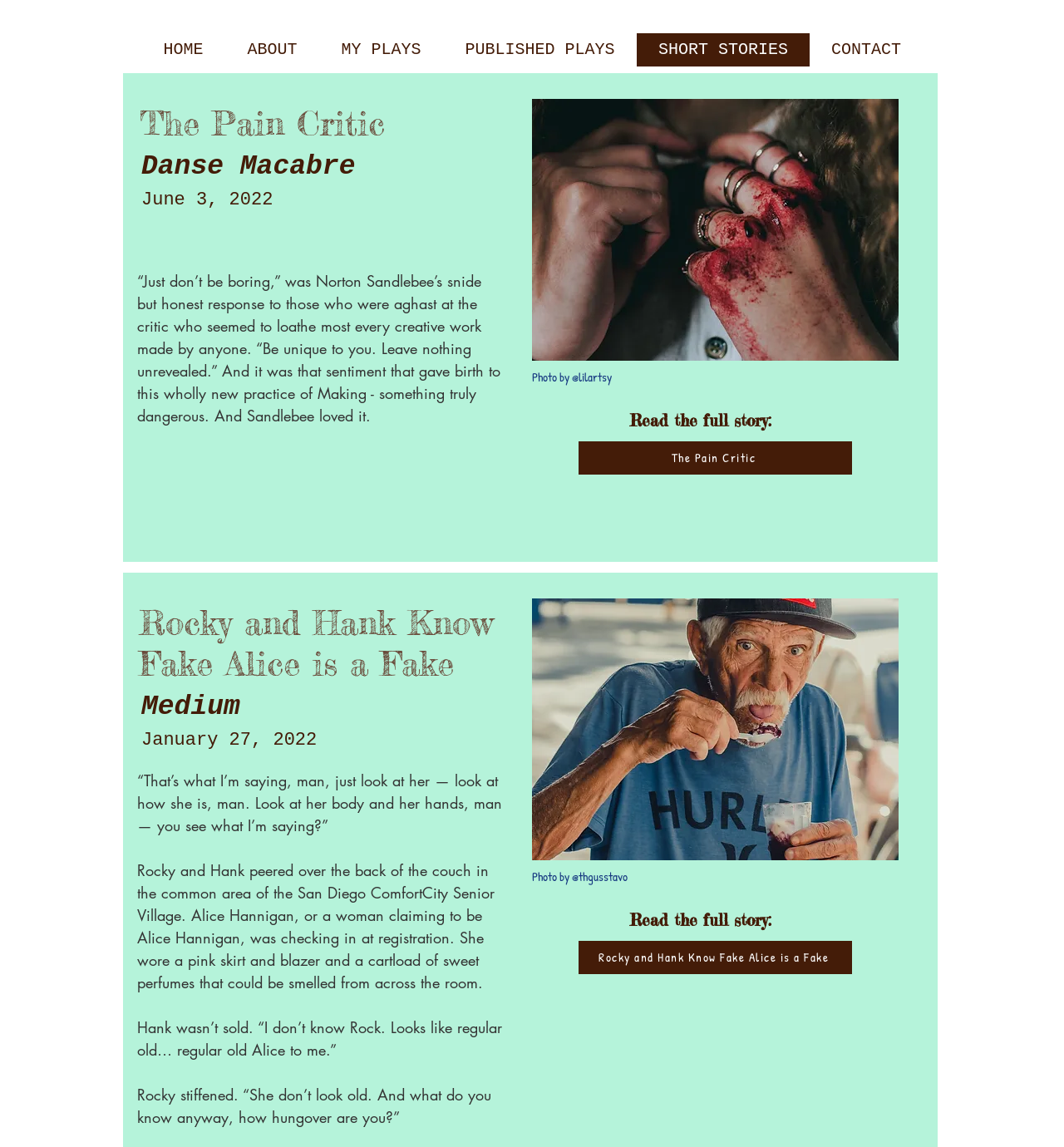Please find the bounding box coordinates (top-left x, top-left y, bottom-right x, bottom-right y) in the screenshot for the UI element described as follows: HOME

[0.133, 0.029, 0.212, 0.058]